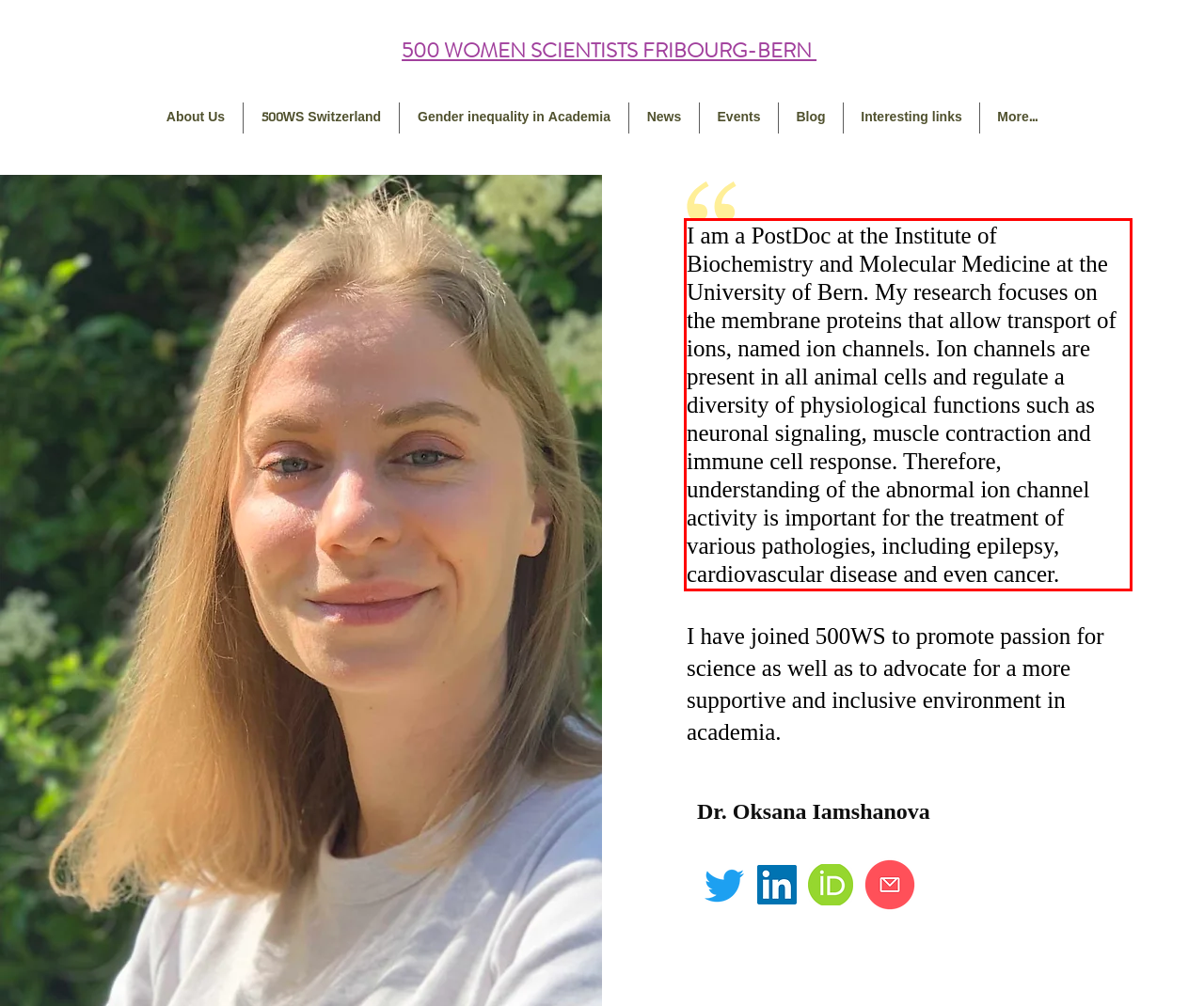Using the provided screenshot of a webpage, recognize and generate the text found within the red rectangle bounding box.

I am a PostDoc at the Institute of Biochemistry and Molecular Medicine at the University of Bern. My research focuses on the membrane proteins that allow transport of ions, named ion channels. Ion channels are present in all animal cells and regulate a diversity of physiological functions such as neuronal signaling, muscle contraction and immune cell response. Therefore, understanding of the abnormal ion channel activity is important for the treatment of various pathologies, including epilepsy, cardiovascular disease and even cancer.